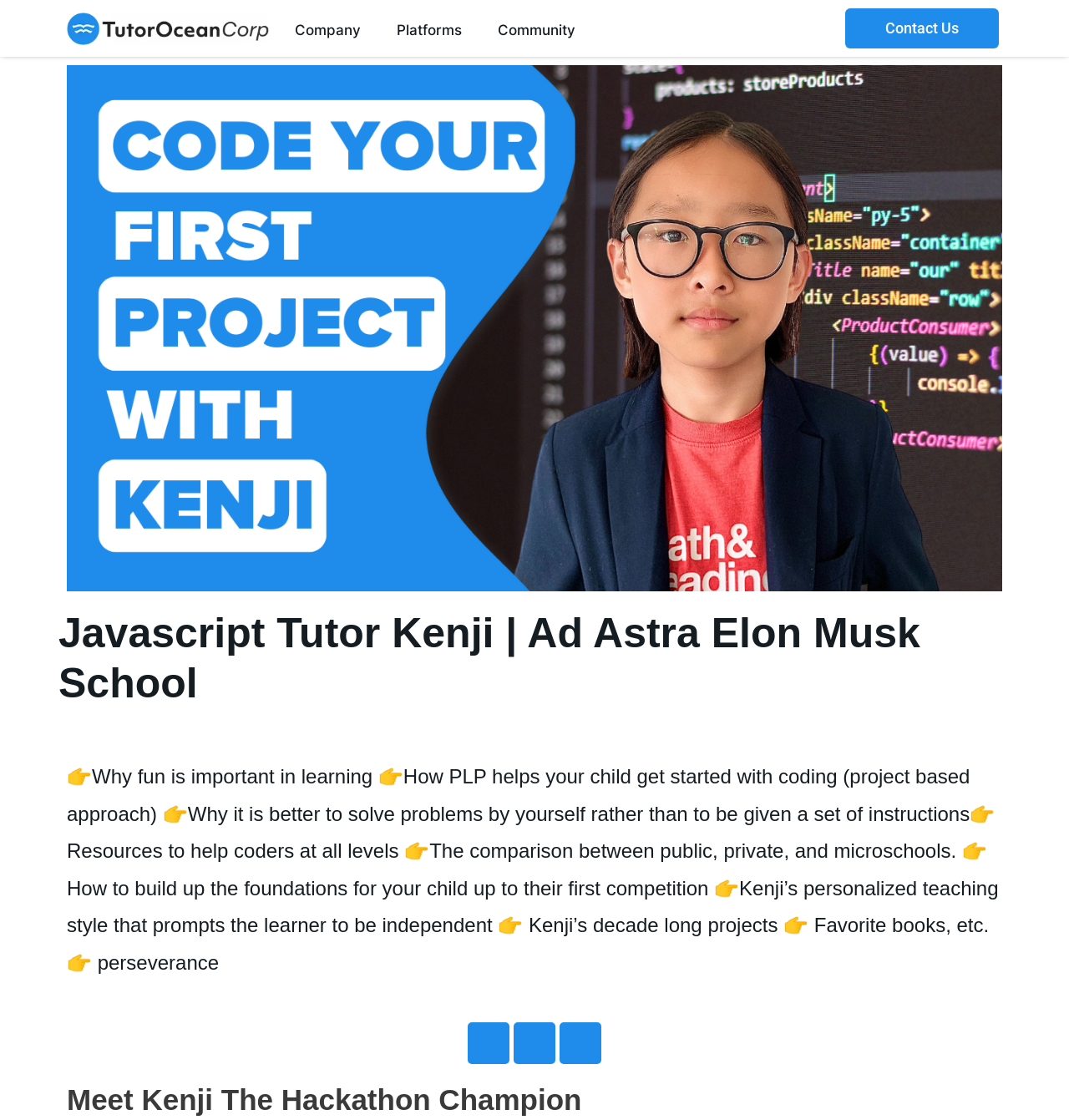What is the name of the coding tutor? Analyze the screenshot and reply with just one word or a short phrase.

Kenji